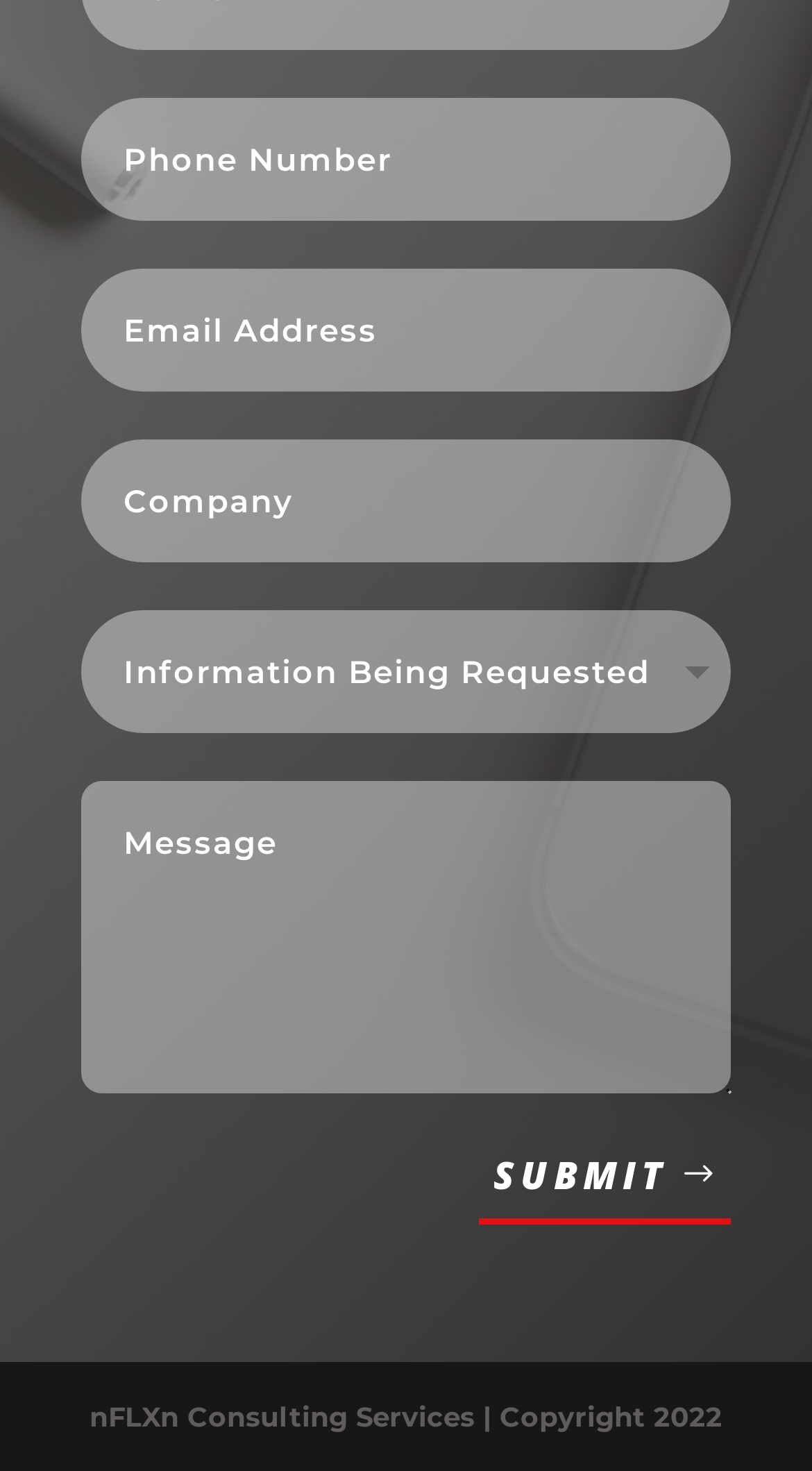Provide the bounding box coordinates for the UI element that is described as: "name="et_pb_contact_email_0" placeholder="Email Address"".

[0.101, 0.183, 0.9, 0.266]